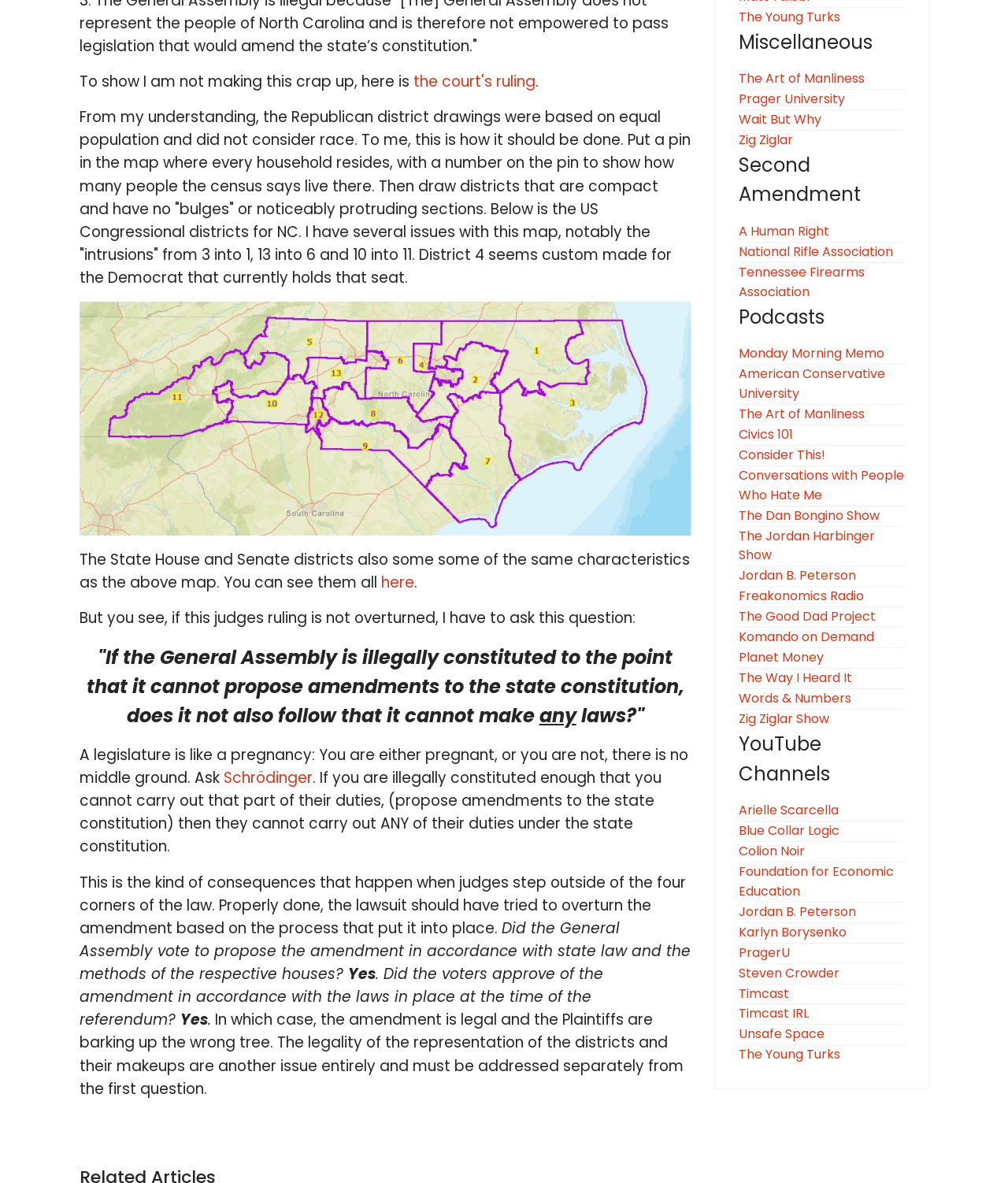What is the author's suggestion for drawing districts? Analyze the screenshot and reply with just one word or a short phrase.

Compact and no bulges